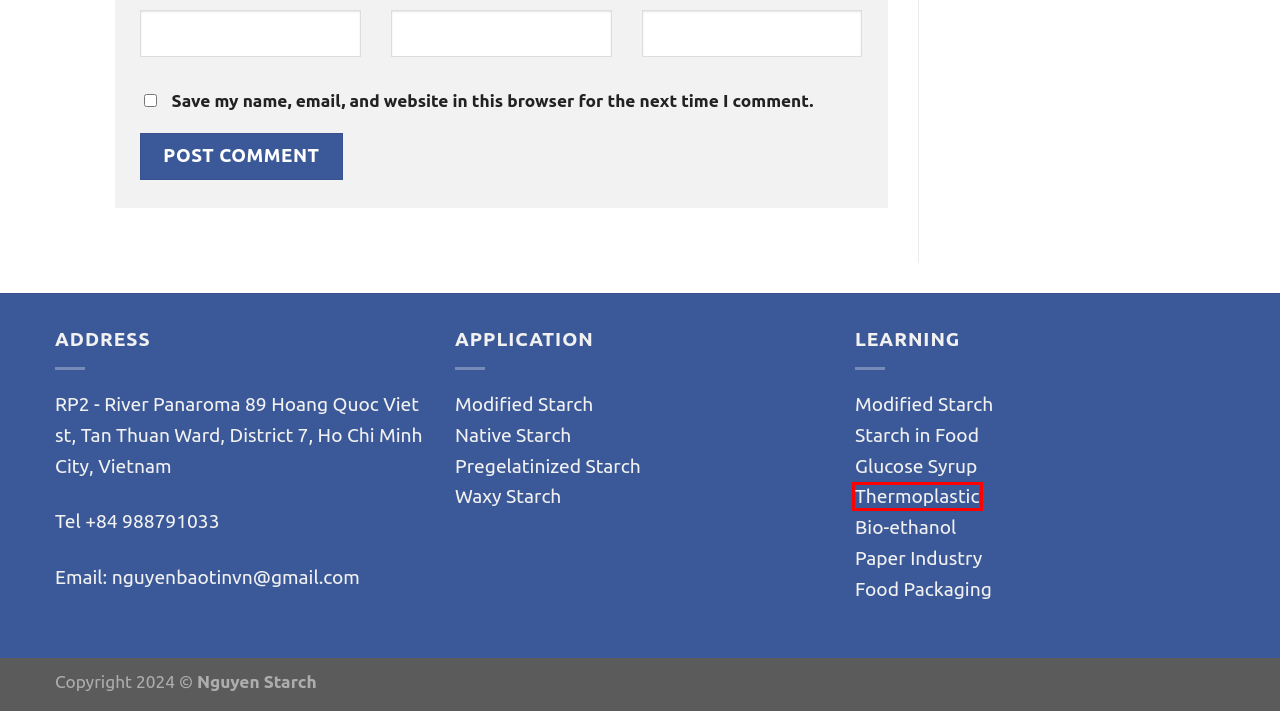Look at the screenshot of the webpage and find the element within the red bounding box. Choose the webpage description that best fits the new webpage that will appear after clicking the element. Here are the candidates:
A. paper industry Archives - NguyenStarch
B. Modified Starch Archives - NguyenStarch
C. Native Tapioca Starch in Foods - NguyenStarch
D. Waxy Tapioca Starch in Foods - NguyenStarch
E. Thermoplastic Starch Archives - NguyenStarch
F. Food Packaging Archives - NguyenStarch
G. Modified Tapioca Starch in Foods - NguyenStarch
H. Pregelatinized Tapioca Starch in Foods - NguyenStarch

E